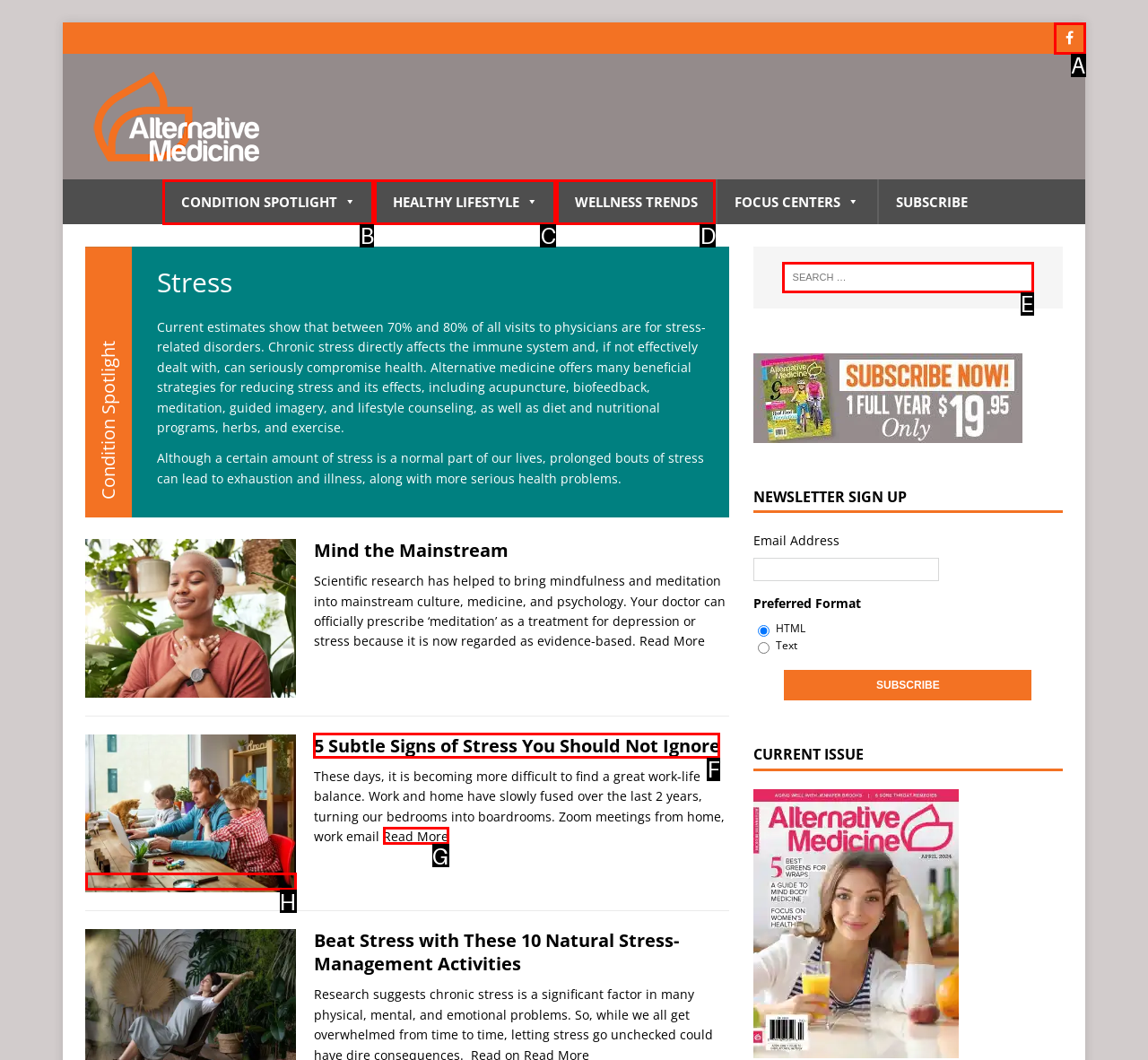Tell me the letter of the correct UI element to click for this instruction: Learn about 5 subtle signs of stress. Answer with the letter only.

F